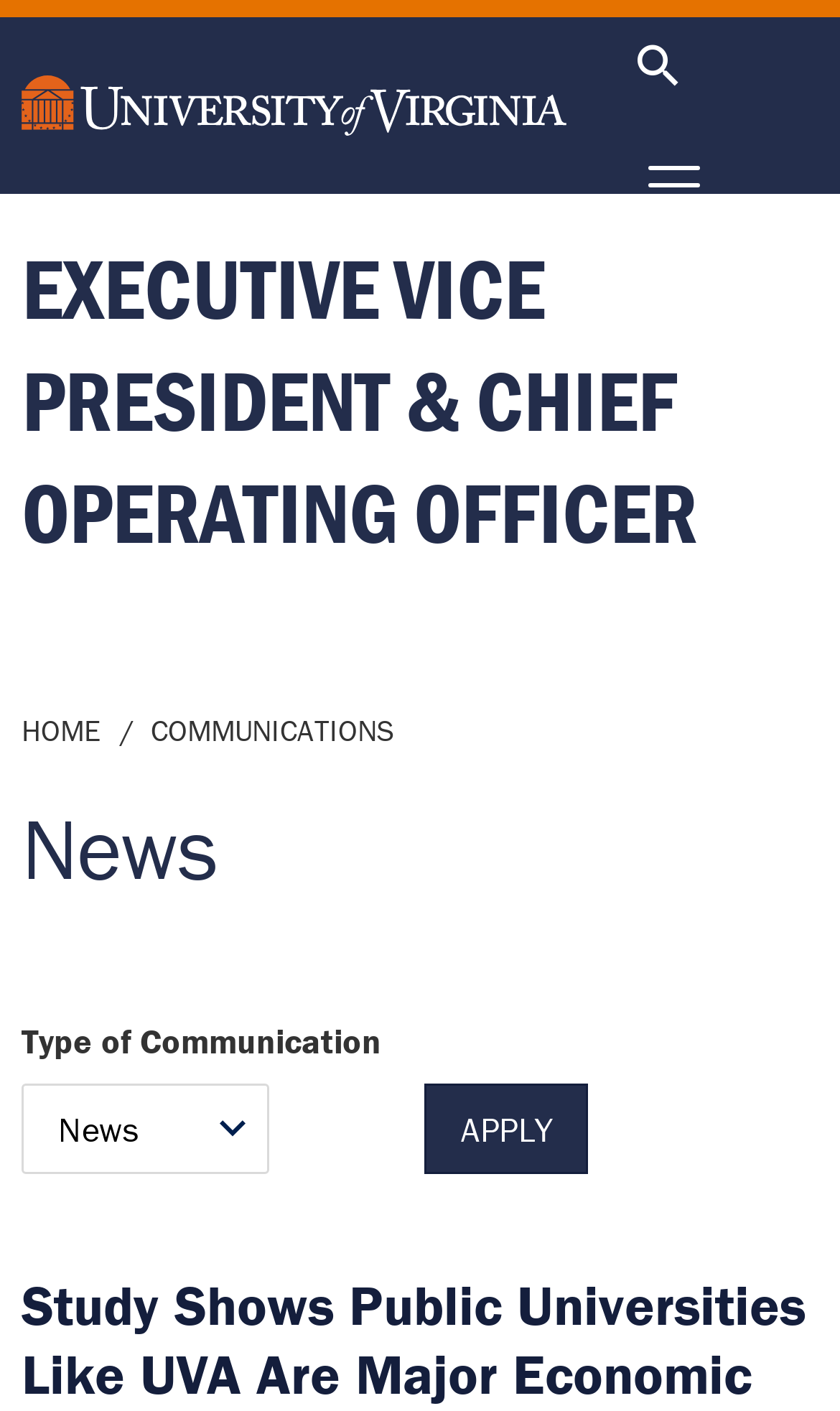What is the text of the link that allows users to skip to the main content?
Please answer the question as detailed as possible.

I found the answer by looking at the link element with the text ' Skip to main content' which is located at the top of the page, indicating that it is a shortcut to the main content of the page.